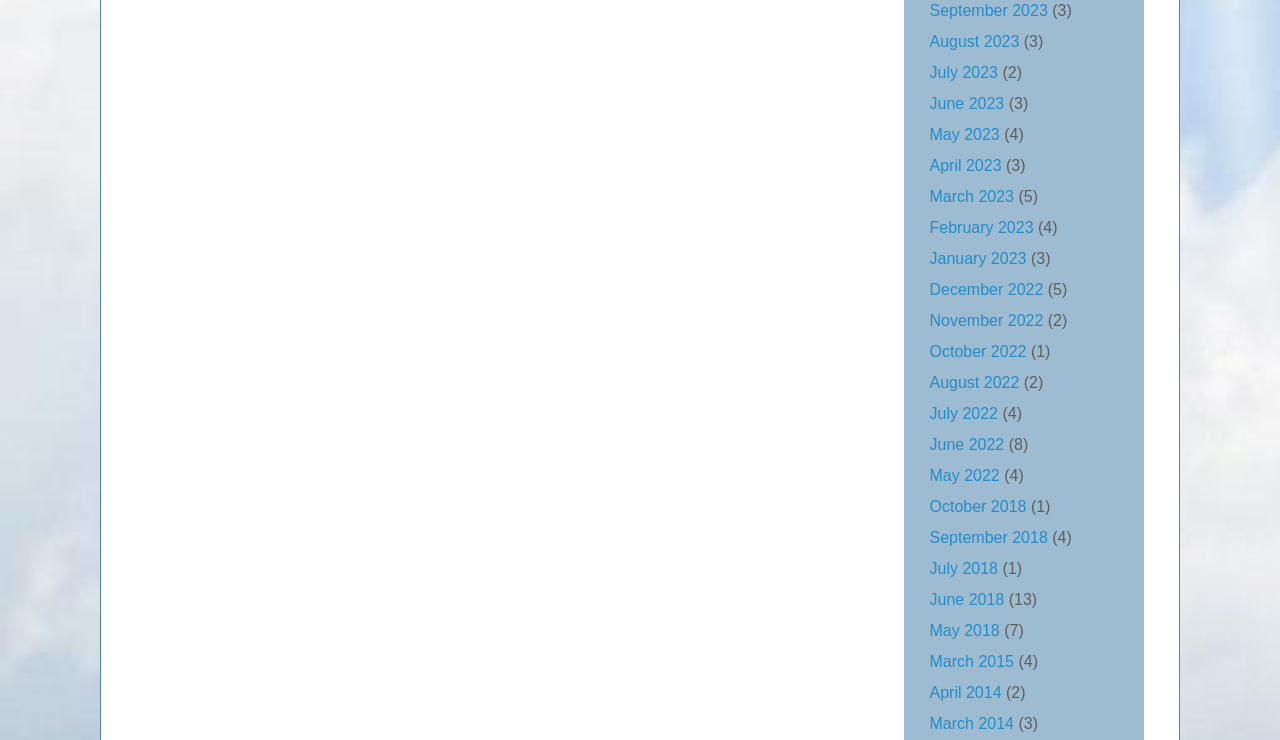What is the earliest year listed?
Look at the screenshot and respond with one word or a short phrase.

2014